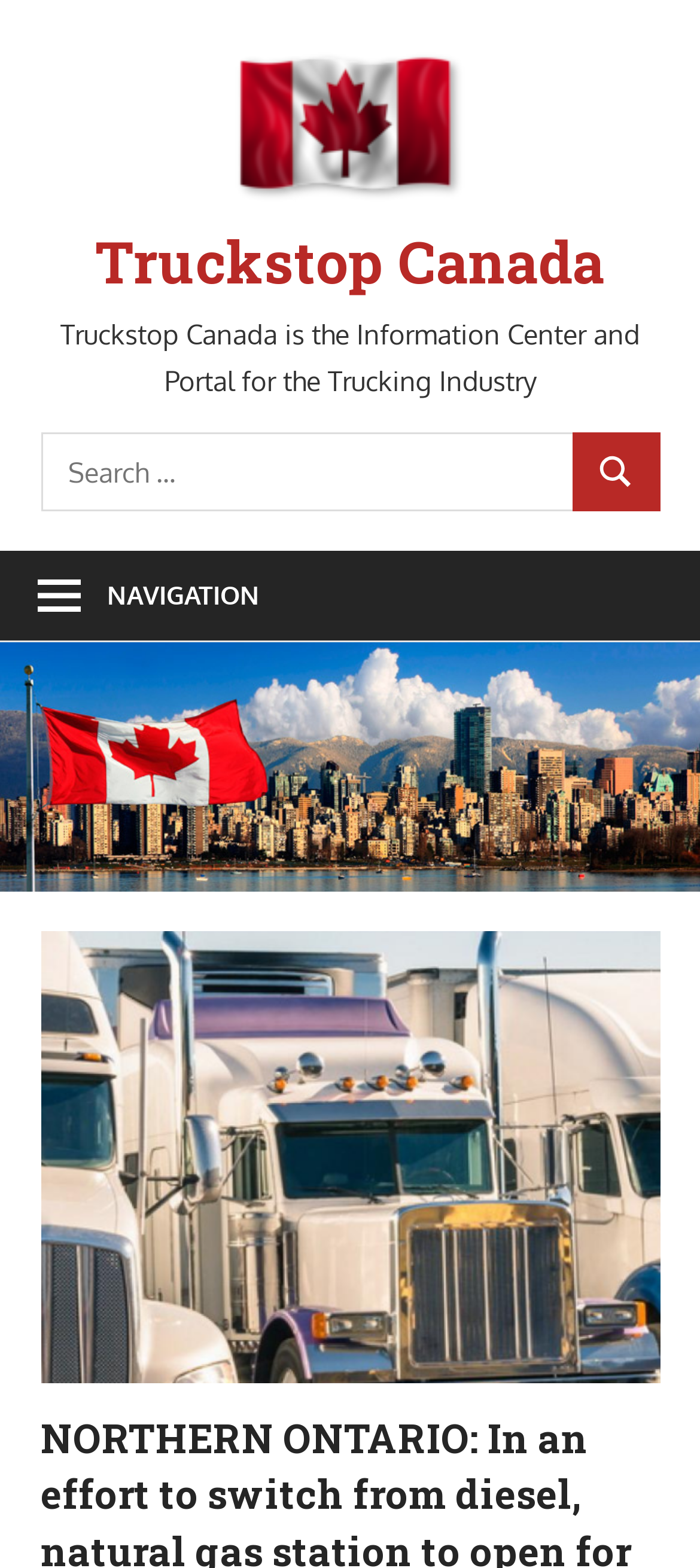Respond with a single word or phrase to the following question:
How many navigation menus are there?

One